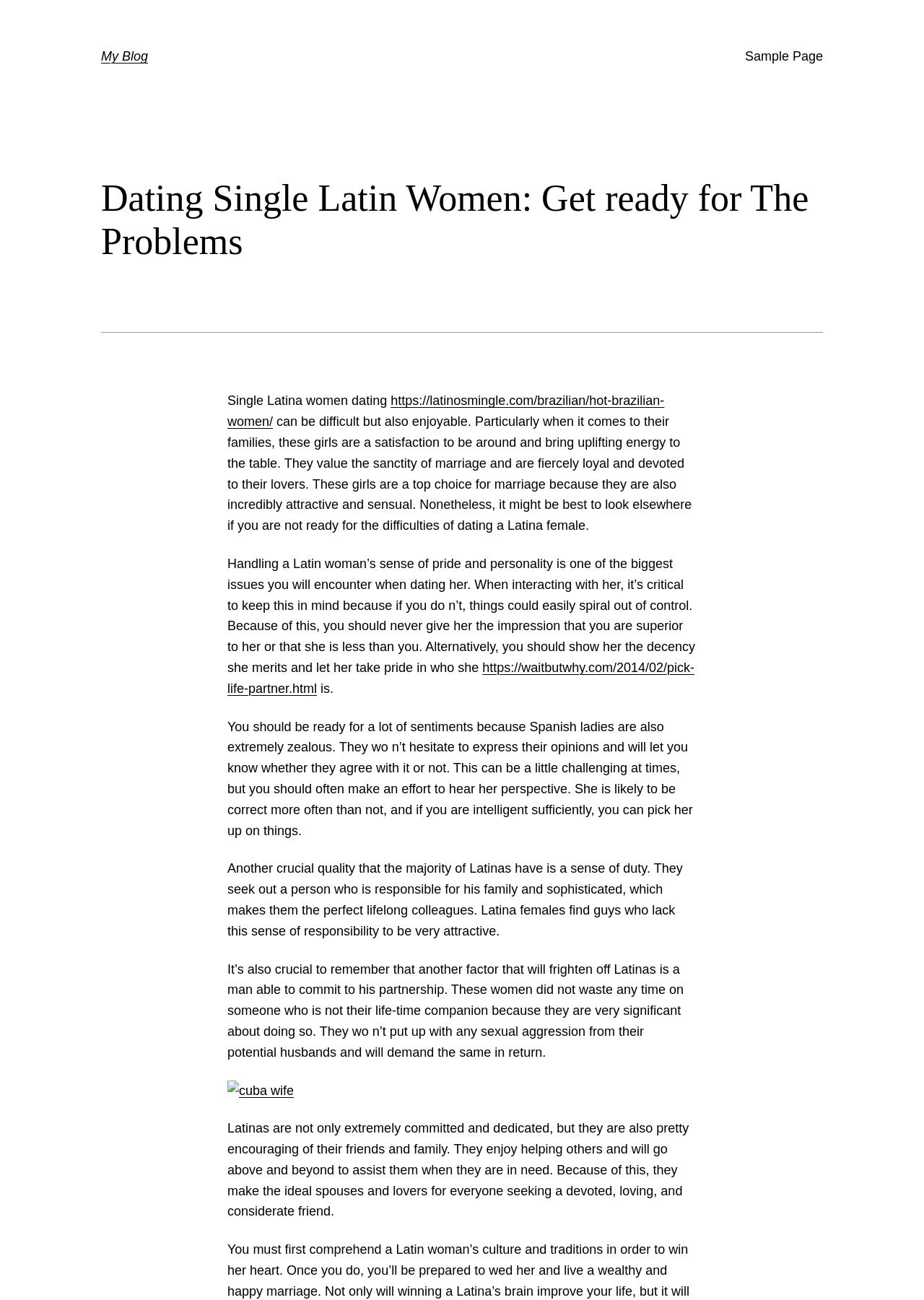Respond with a single word or phrase:
What is the main topic of this blog?

Dating Single Latin Women